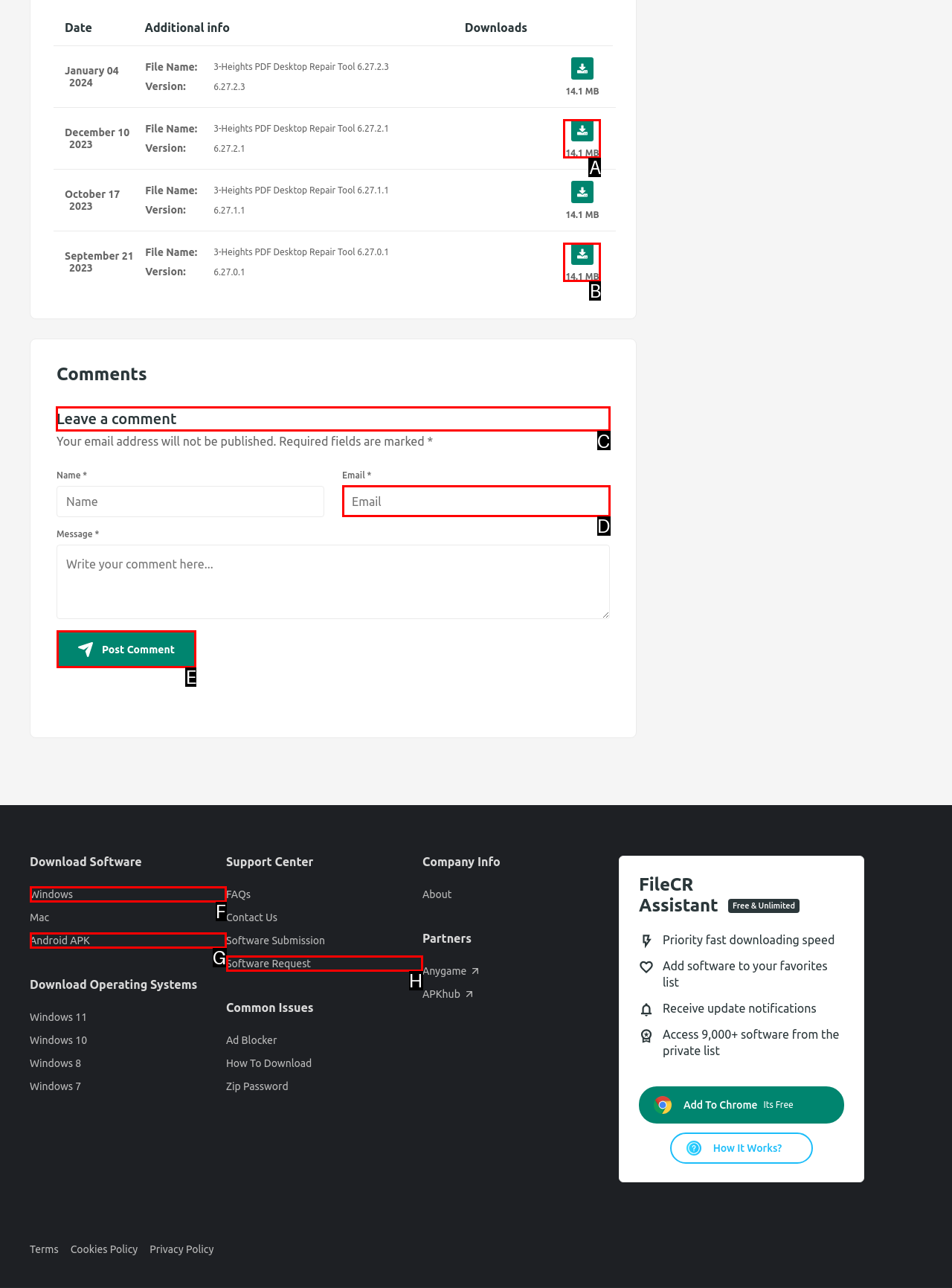Select the appropriate HTML element to click for the following task: Leave a comment
Answer with the letter of the selected option from the given choices directly.

C